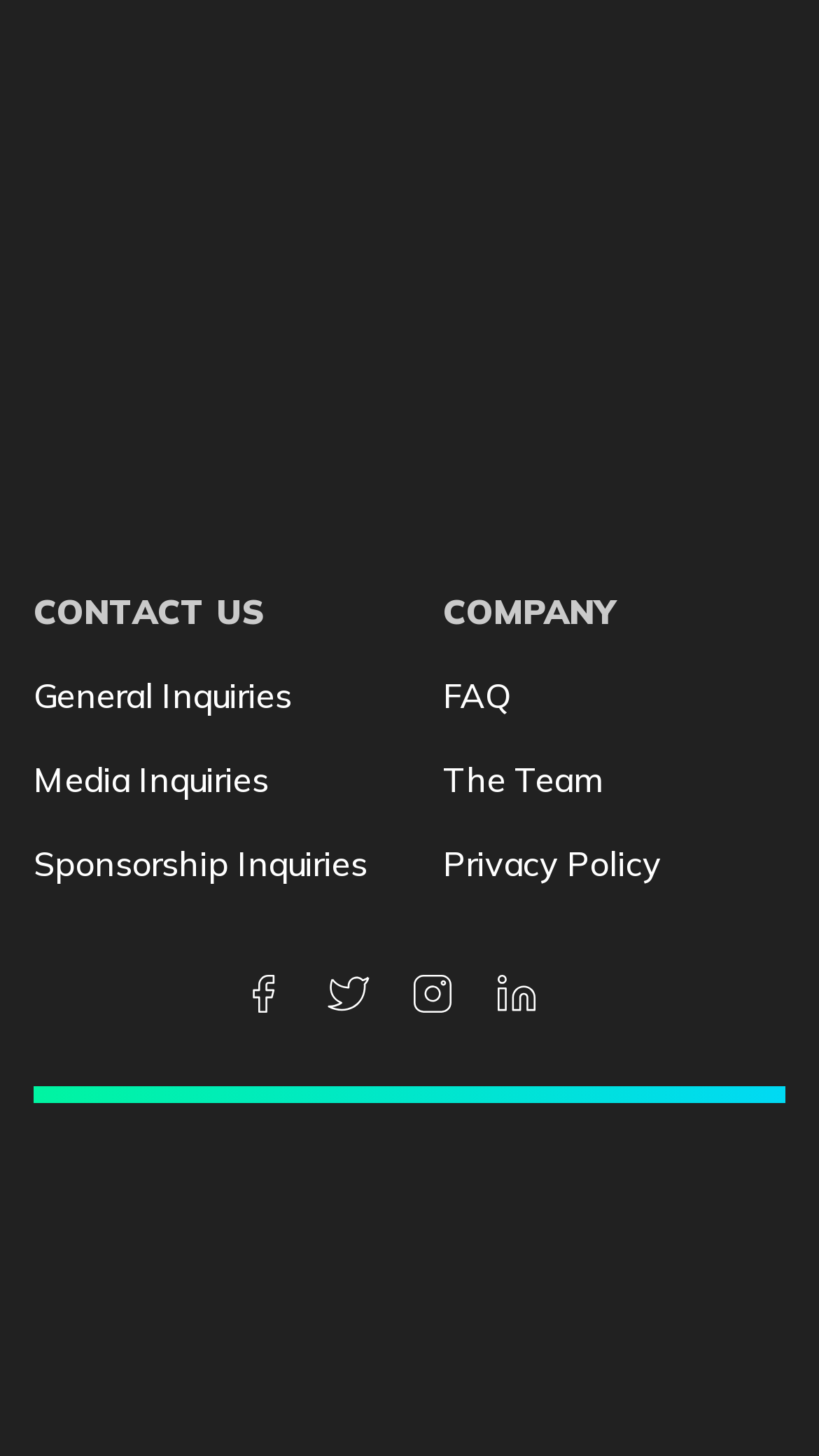Could you provide the bounding box coordinates for the portion of the screen to click to complete this instruction: "Follow the 'Tech Shake' link"?

[0.041, 0.804, 0.292, 0.873]